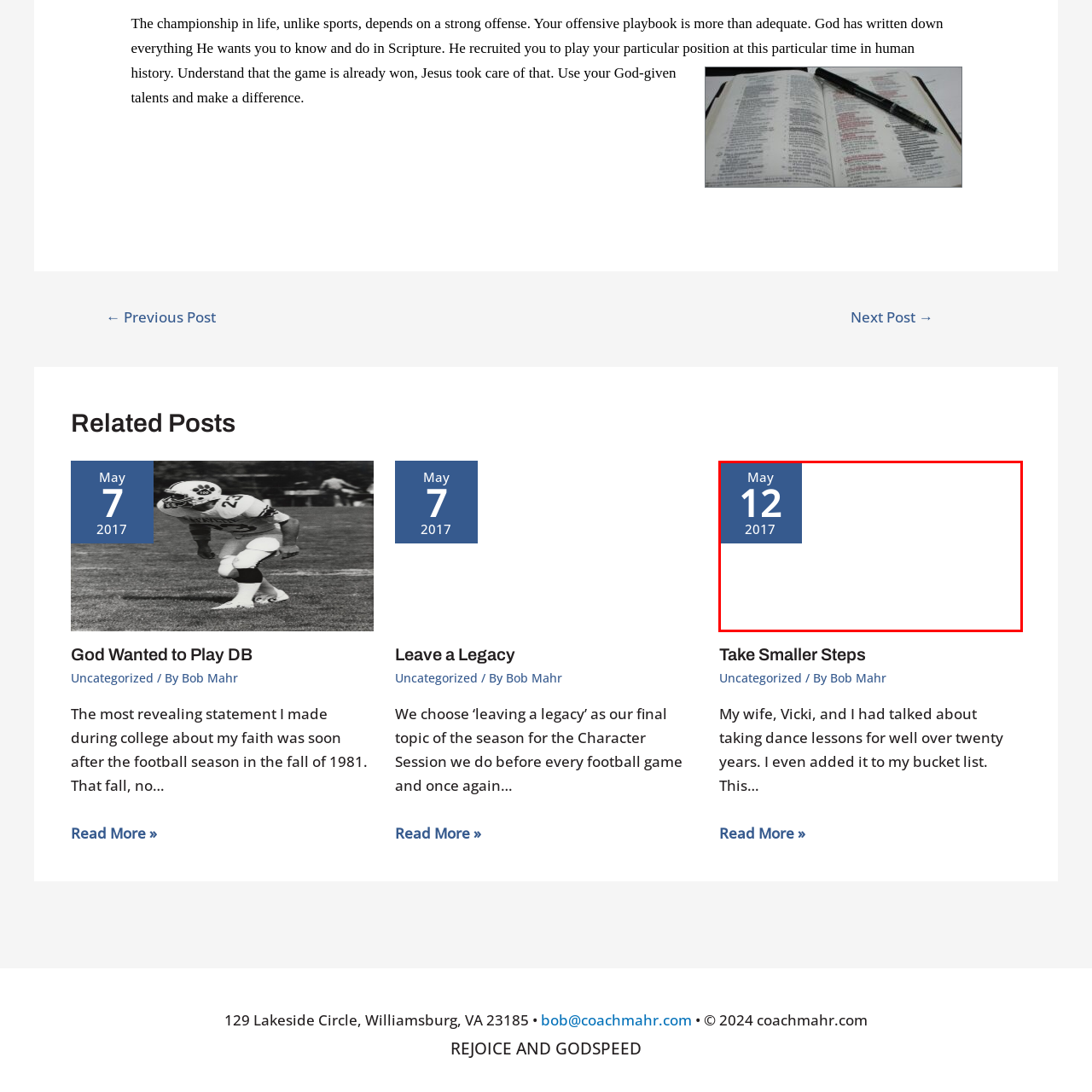Who is the author of the blog post?
Focus on the image bounded by the red box and reply with a one-word or phrase answer.

Bob Mahr